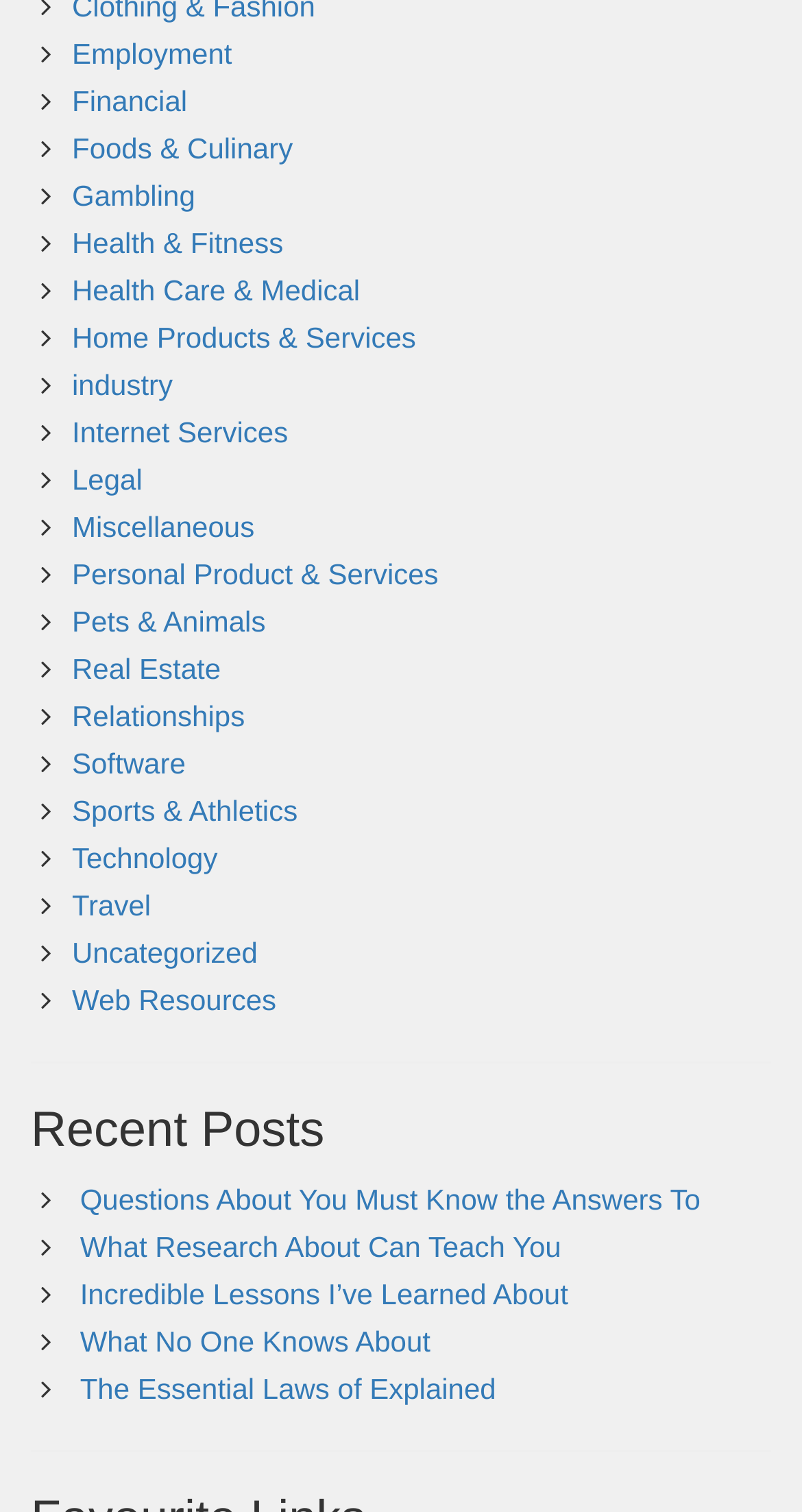How many recent posts are listed?
Could you answer the question with a detailed and thorough explanation?

I counted the number of links under the 'Recent Posts' heading, and there are 5 recent posts listed, including 'Questions About You Must Know the Answers To', 'What Research About Can Teach You', and so on.